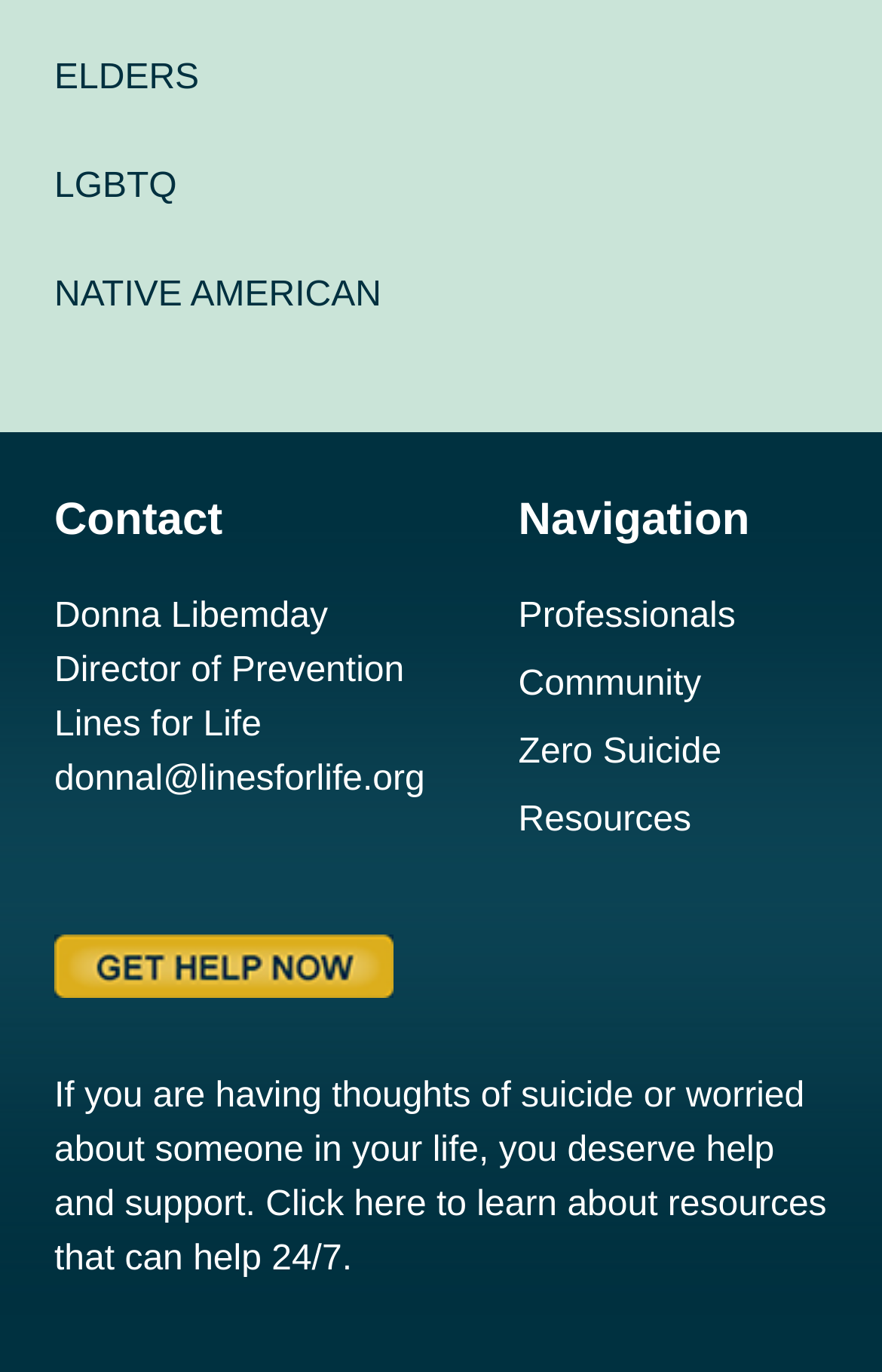Could you specify the bounding box coordinates for the clickable section to complete the following instruction: "Go to Professionals page"?

[0.588, 0.436, 0.834, 0.464]